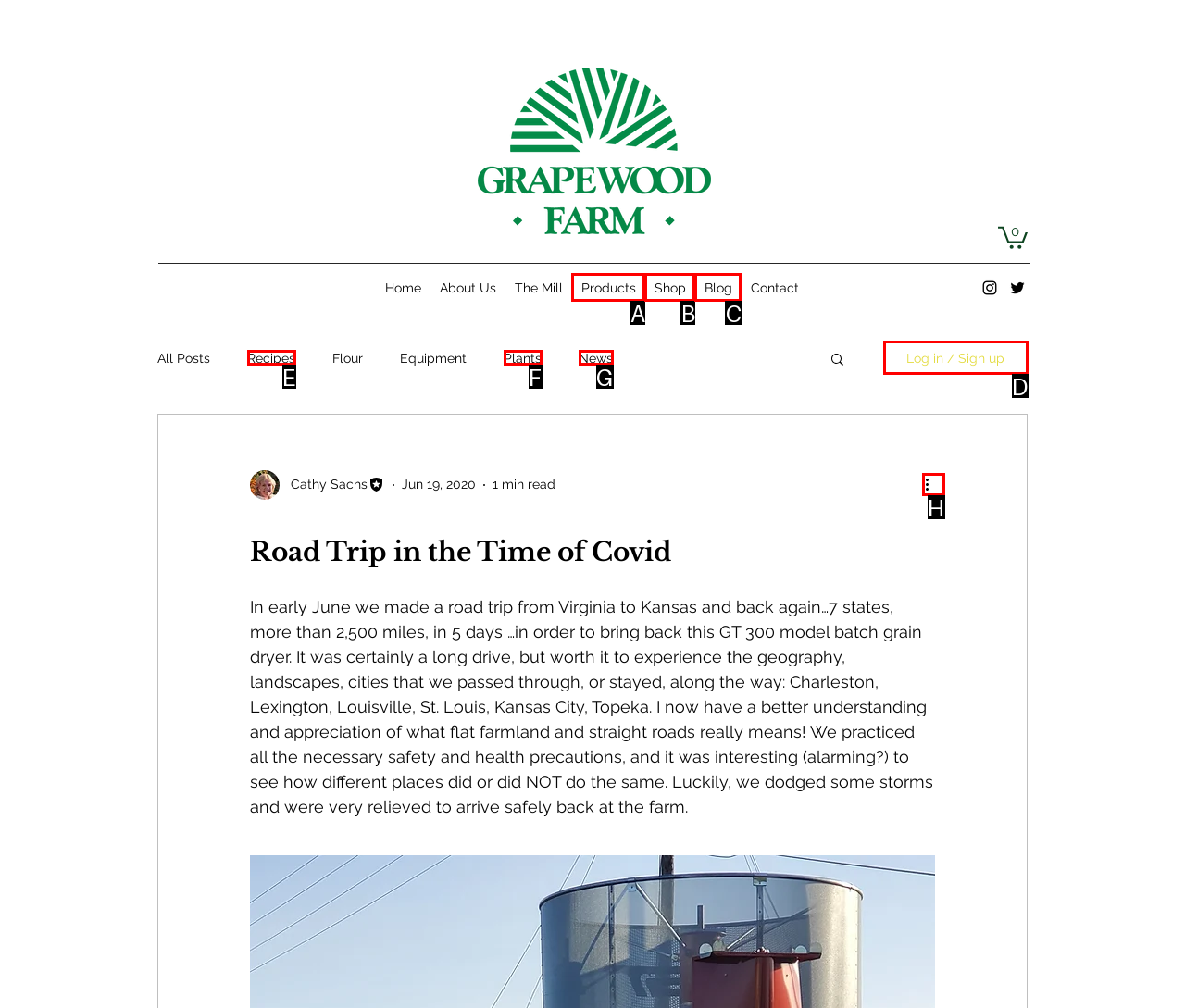Identify the option that best fits this description: Log in / Sign up
Answer with the appropriate letter directly.

D